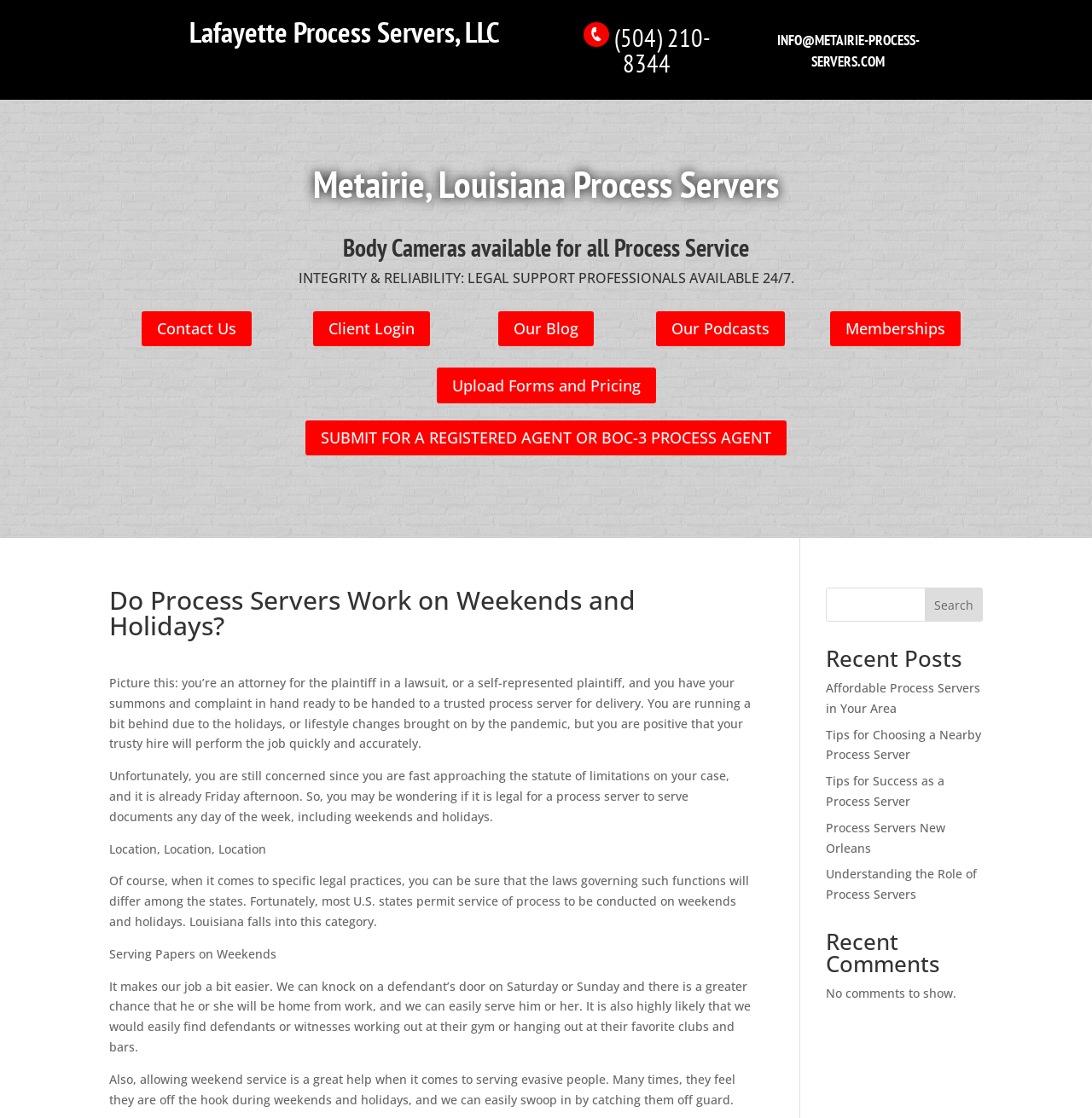What is the topic of the recent post 'Process Servers New Orleans'?
Give a single word or phrase as your answer by examining the image.

Process Servers